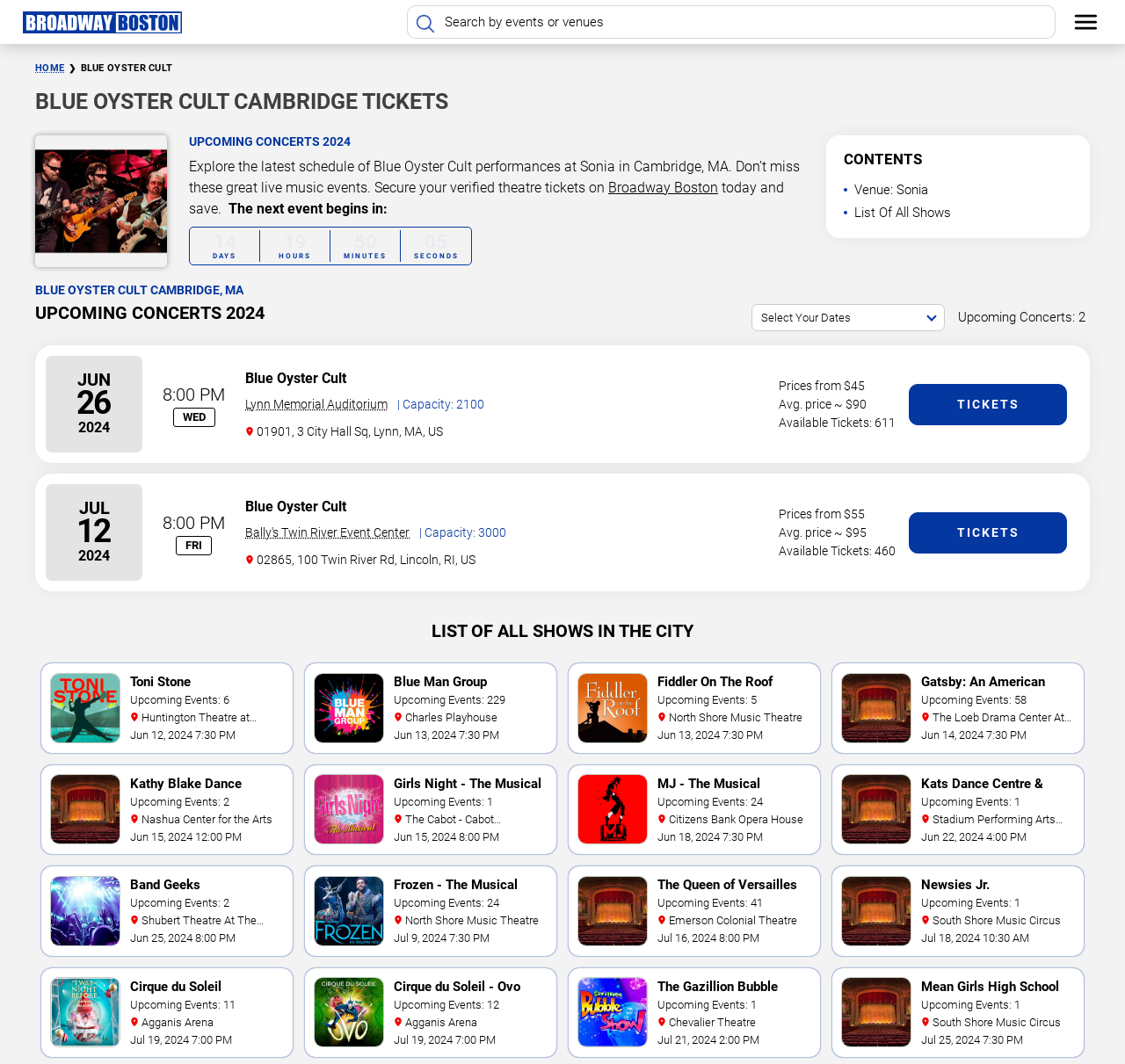Using details from the image, please answer the following question comprehensively:
What is the name of the band performing at Sonia in Cambridge, MA?

I found the answer by looking at the event details section, where it says 'Explore the latest schedule of Blue Oyster Cult performances at Sonia in Cambridge, MA.'